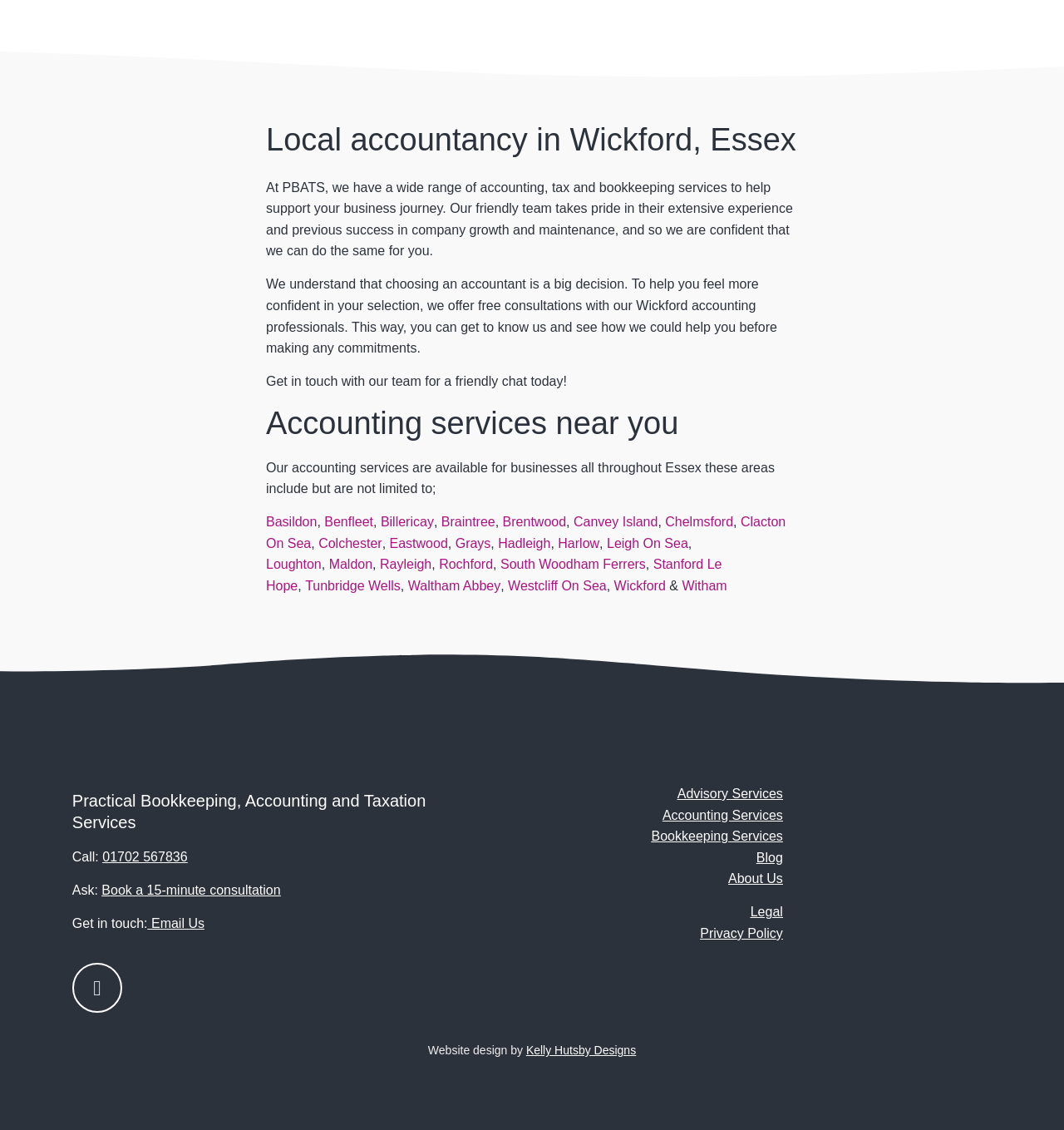Can you determine the bounding box coordinates of the area that needs to be clicked to fulfill the following instruction: "Get in touch with the team"?

[0.25, 0.331, 0.533, 0.344]